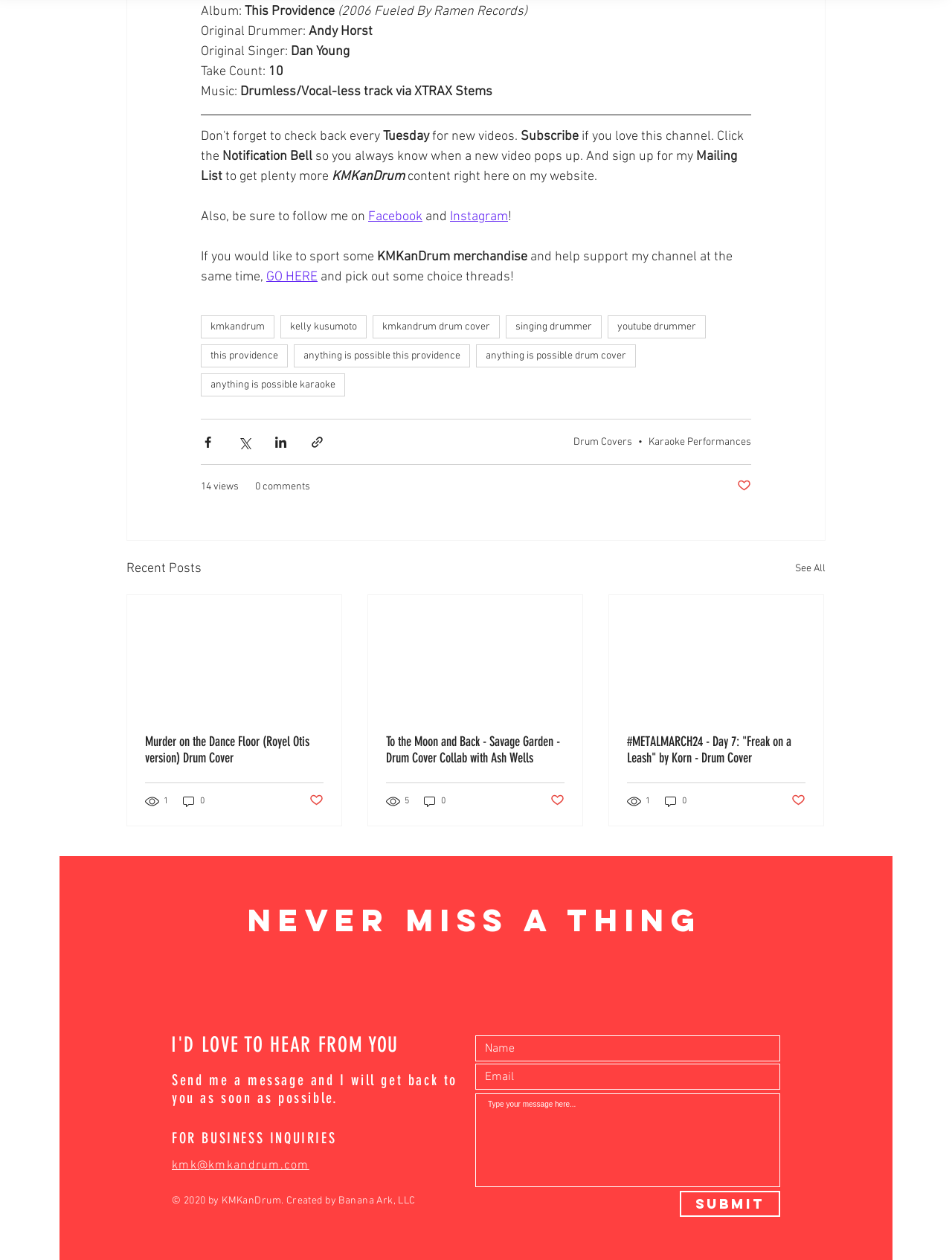What is the album name?
Please provide a comprehensive answer based on the details in the screenshot.

The album name is mentioned in the text 'Anything is Possible (2006 Fueled By Ramen Records)' which is located at the top of the webpage.